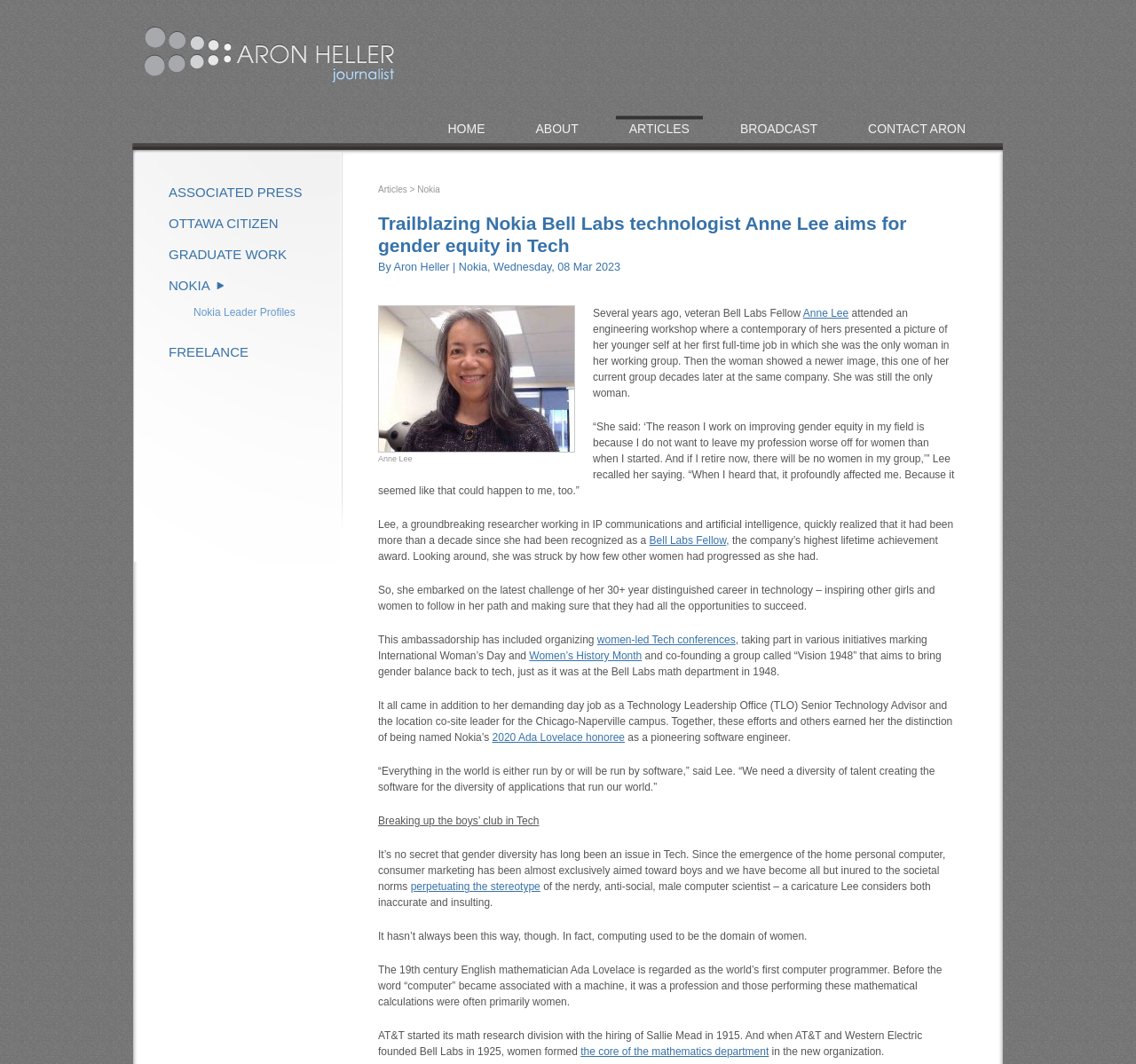Please reply with a single word or brief phrase to the question: 
What was the profession of women before the word 'computer' became associated with a machine?

Mathematical calculations